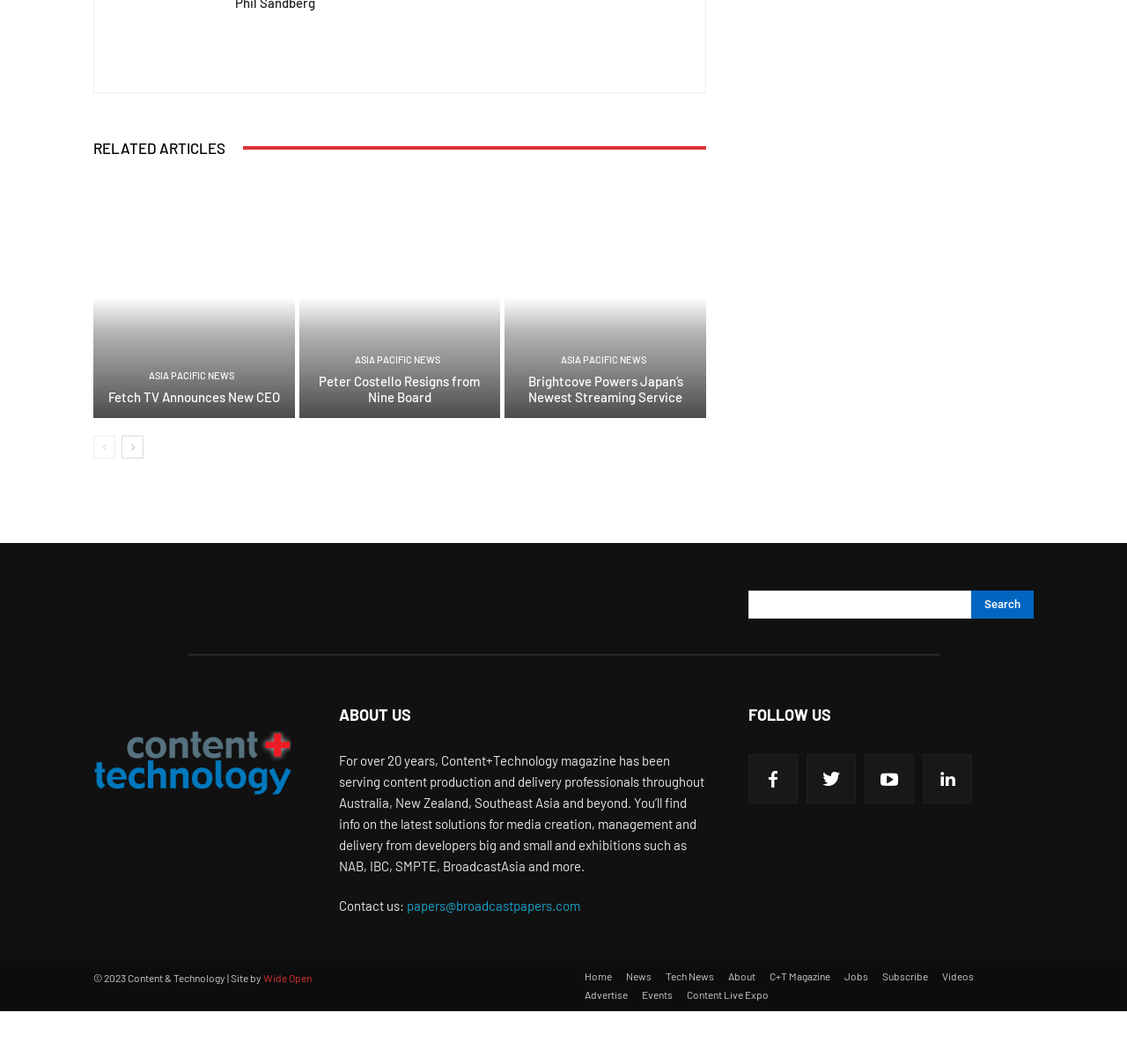From the screenshot, find the bounding box of the UI element matching this description: "Fetch TV Announces New CEO". Supply the bounding box coordinates in the form [left, top, right, bottom], each a float between 0 and 1.

[0.096, 0.366, 0.248, 0.38]